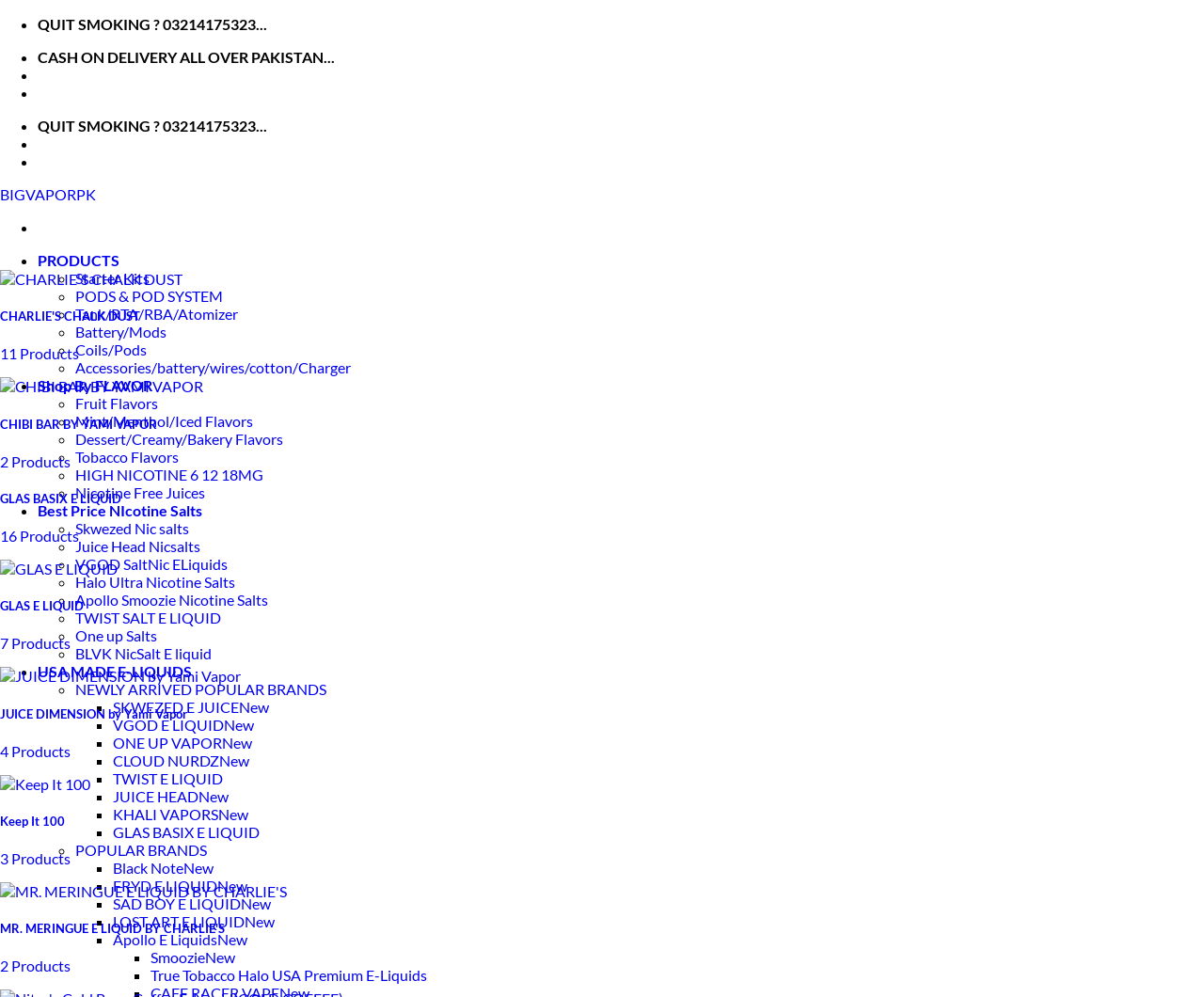Based on the element description Jump to Page, identify the bounding box of the UI element in the given webpage screenshot. The coordinates should be in the format (top-left x, top-left y, bottom-right x, bottom-right y) and must be between 0 and 1.

None